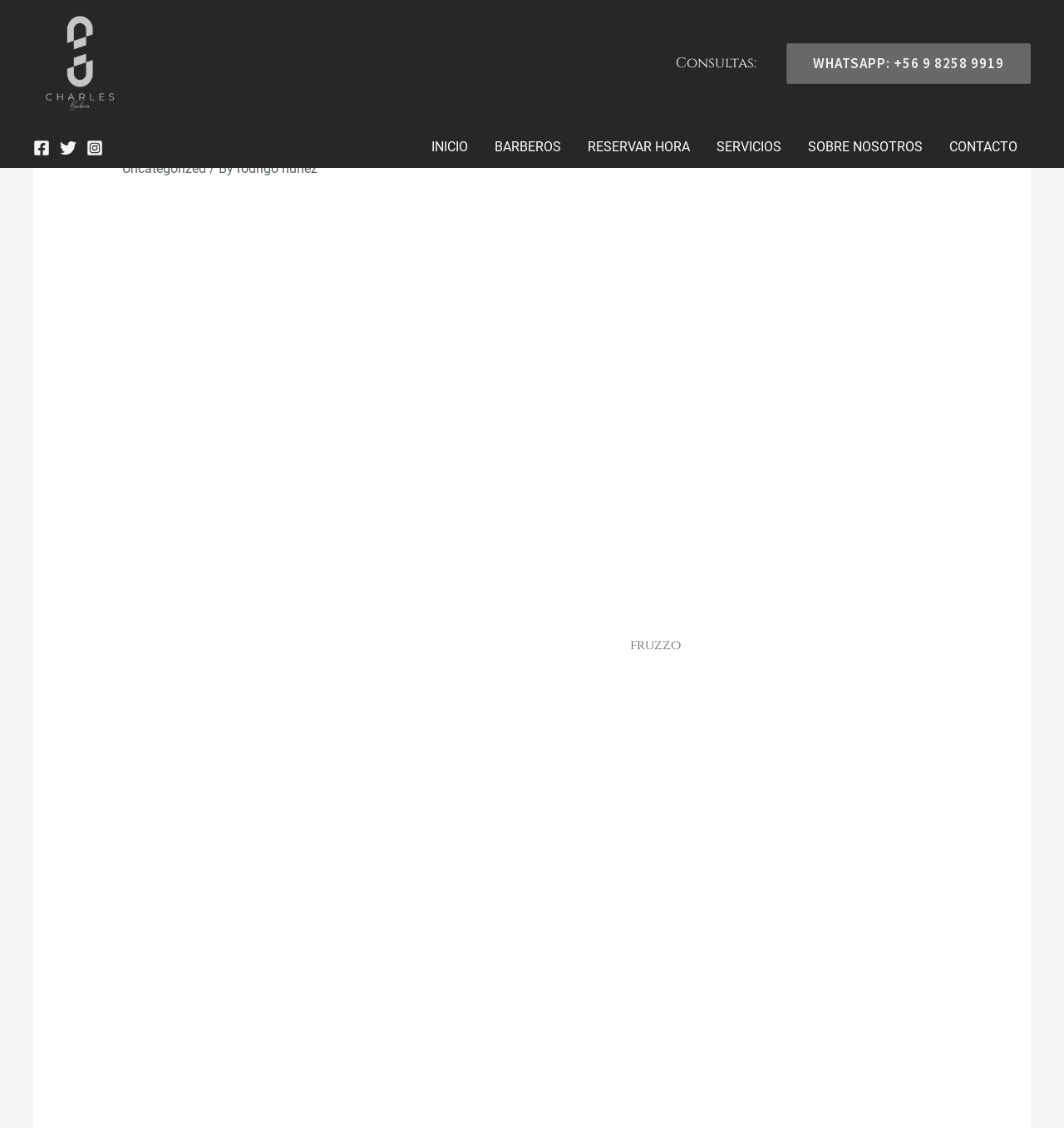Please identify the bounding box coordinates of the clickable element to fulfill the following instruction: "Click on the Facebook link". The coordinates should be four float numbers between 0 and 1, i.e., [left, top, right, bottom].

[0.031, 0.124, 0.047, 0.138]